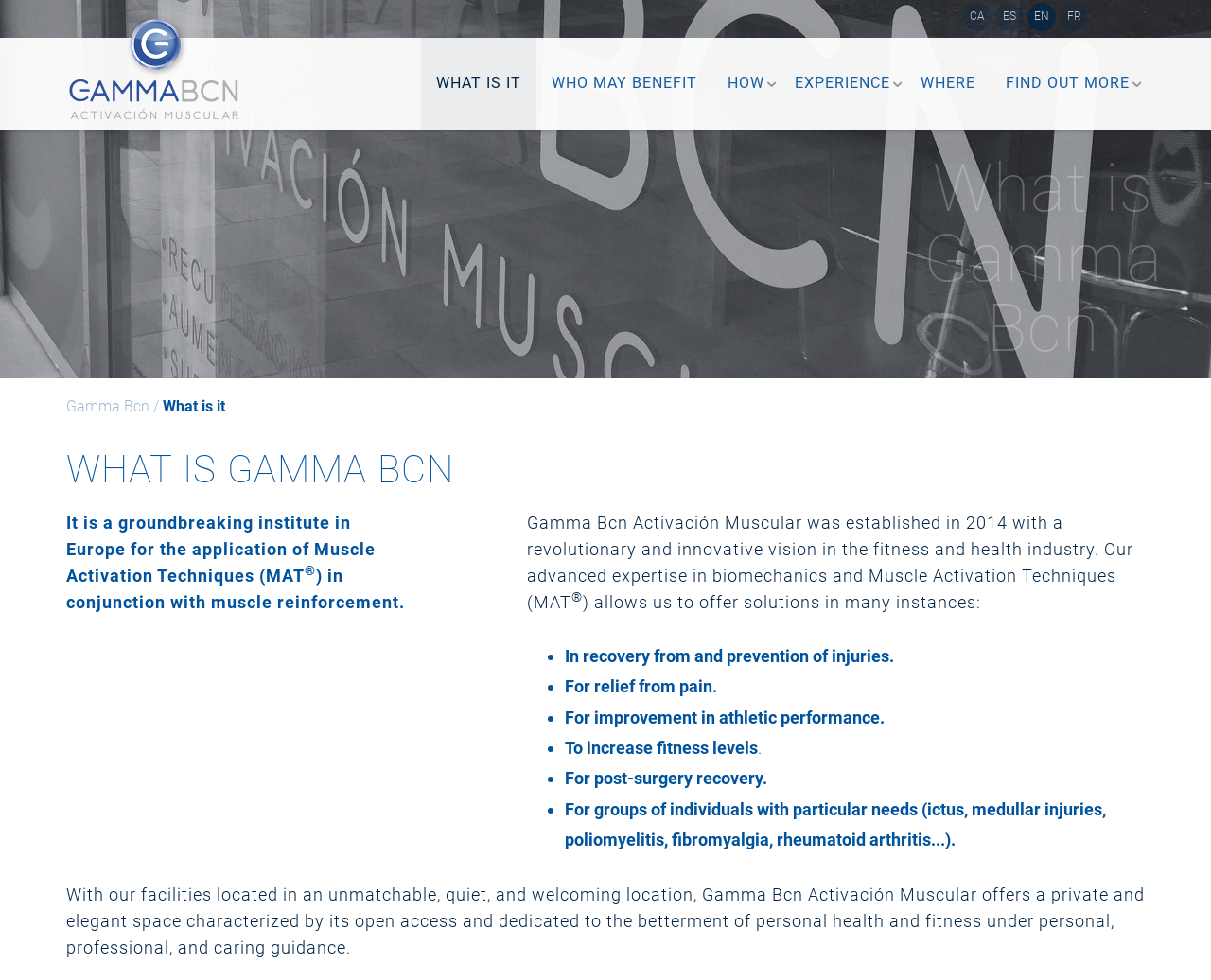What is Gamma Bcn?
Please respond to the question thoroughly and include all relevant details.

Based on the webpage, Gamma Bcn is a groundbreaking institute in Europe that applies Muscle Activation Techniques (MAT) in conjunction with muscle reinforcement. This information is obtained from the heading 'WHAT IS GAMMA BCN' and the subsequent text that describes the institute's purpose.